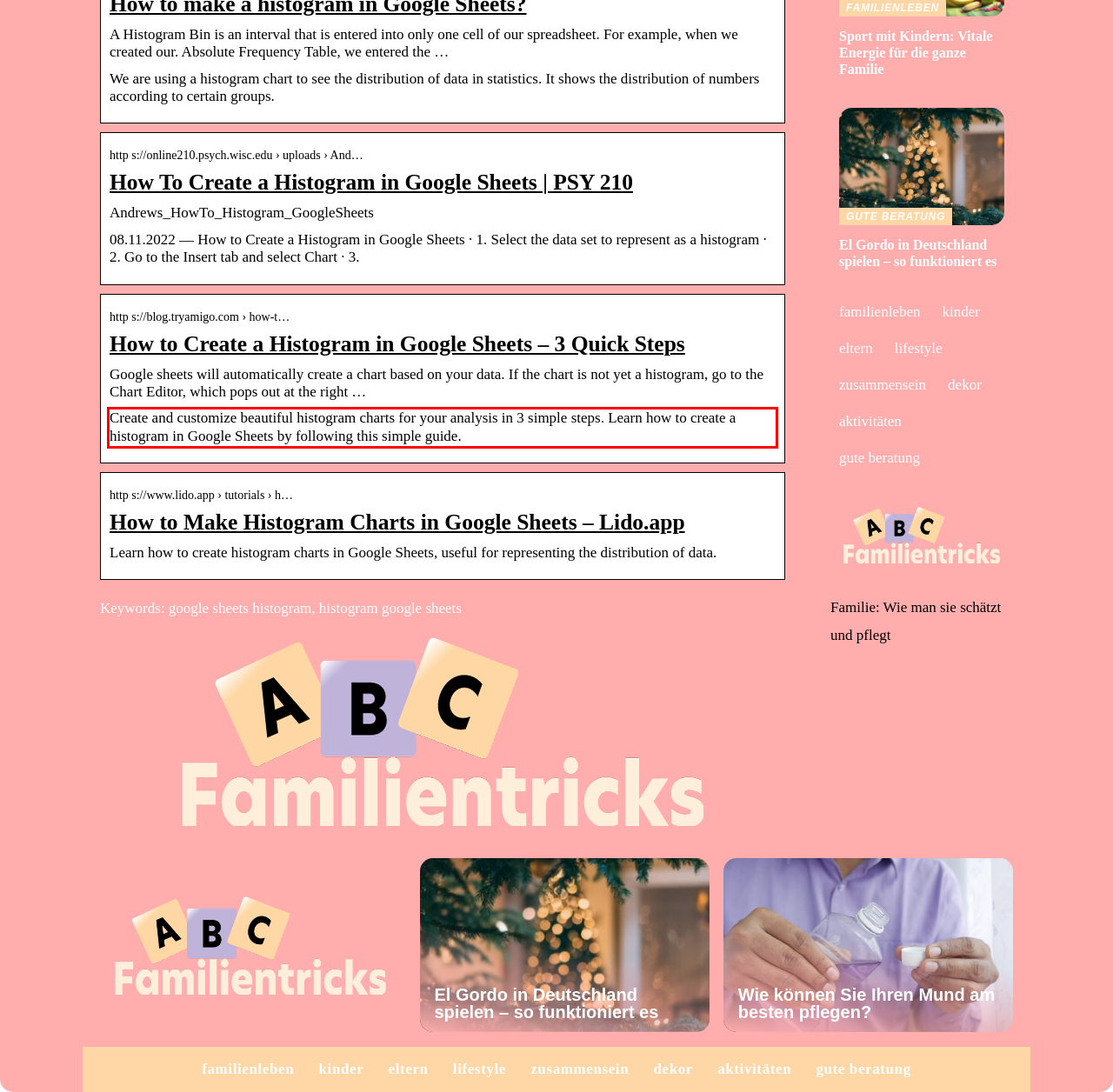Given a screenshot of a webpage with a red bounding box, please identify and retrieve the text inside the red rectangle.

Create and customize beautiful histogram charts for your analysis in 3 simple steps. Learn how to create a histogram in Google Sheets by following this simple guide.